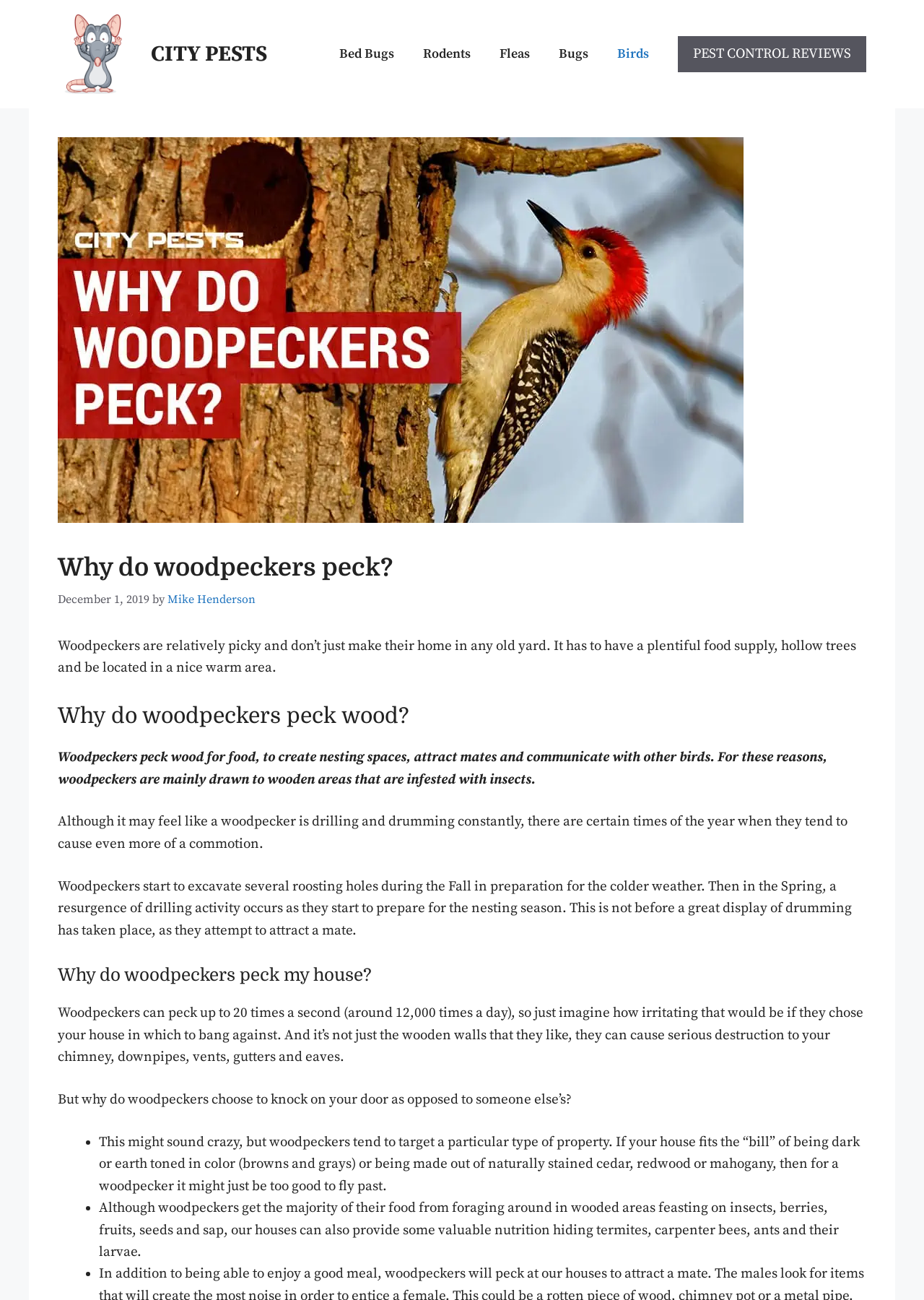Generate a thorough explanation of the webpage's elements.

The webpage is about woodpeckers and their behavior, specifically why they peck wood and houses. At the top, there is a banner with the site's name "CITY PESTS" and a navigation menu with links to other topics like "Bed Bugs", "Rodents", and "Birds". Below the navigation menu, there is a large image related to woodpeckers.

The main content of the webpage is divided into sections, each with a heading. The first section, "Why do woodpeckers peck?", explains that woodpeckers peck wood for food, to create nesting spaces, attract mates, and communicate with other birds. The text also mentions that woodpeckers are picky and prefer certain types of yards with a plentiful food supply, hollow trees, and a warm location.

The next section, "Why do woodpeckers peck wood?", provides more details about woodpeckers' behavior, including their pecking frequency and the times of the year when they are more active. The section also explains that woodpeckers excavate roosting holes during the Fall and prepare for the nesting season in the Spring.

The third section, "Why do woodpeckers peck my house?", discusses why woodpeckers target houses, including the fact that they can cause serious destruction to chimneys, downpipes, vents, gutters, and eaves. The text also explains that woodpeckers tend to target certain types of properties, such as those with dark or earth-toned colors or made of naturally stained cedar, redwood, or mahogany.

The final section lists reasons why woodpeckers might choose to peck on a particular house, including the presence of food sources like termites, carpenter bees, ants, and their larvae.